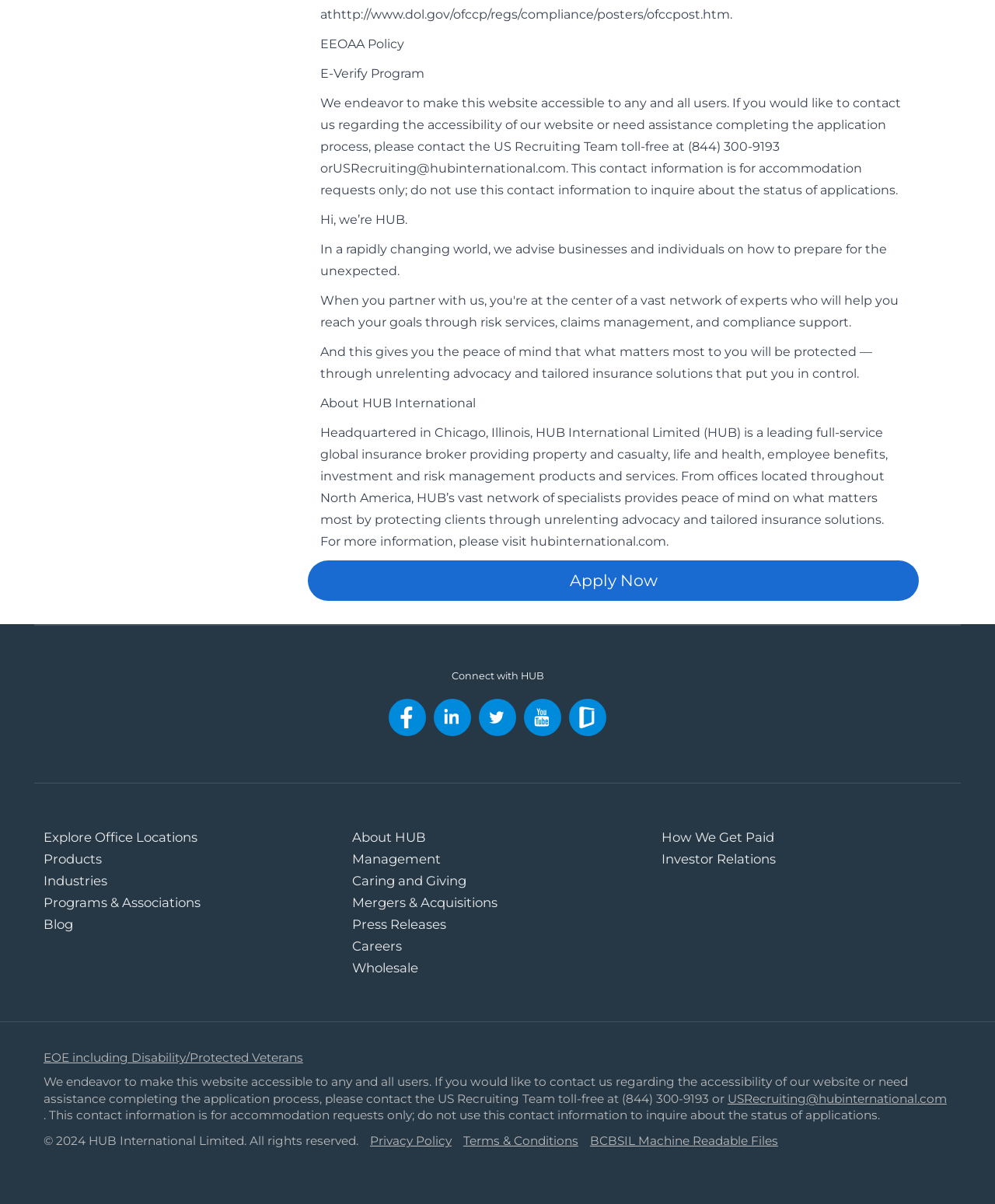What is the copyright year of the webpage?
Provide a well-explained and detailed answer to the question.

I found the copyright year in the StaticText element with the text '© 2024 HUB International Limited. All rights reserved.'.